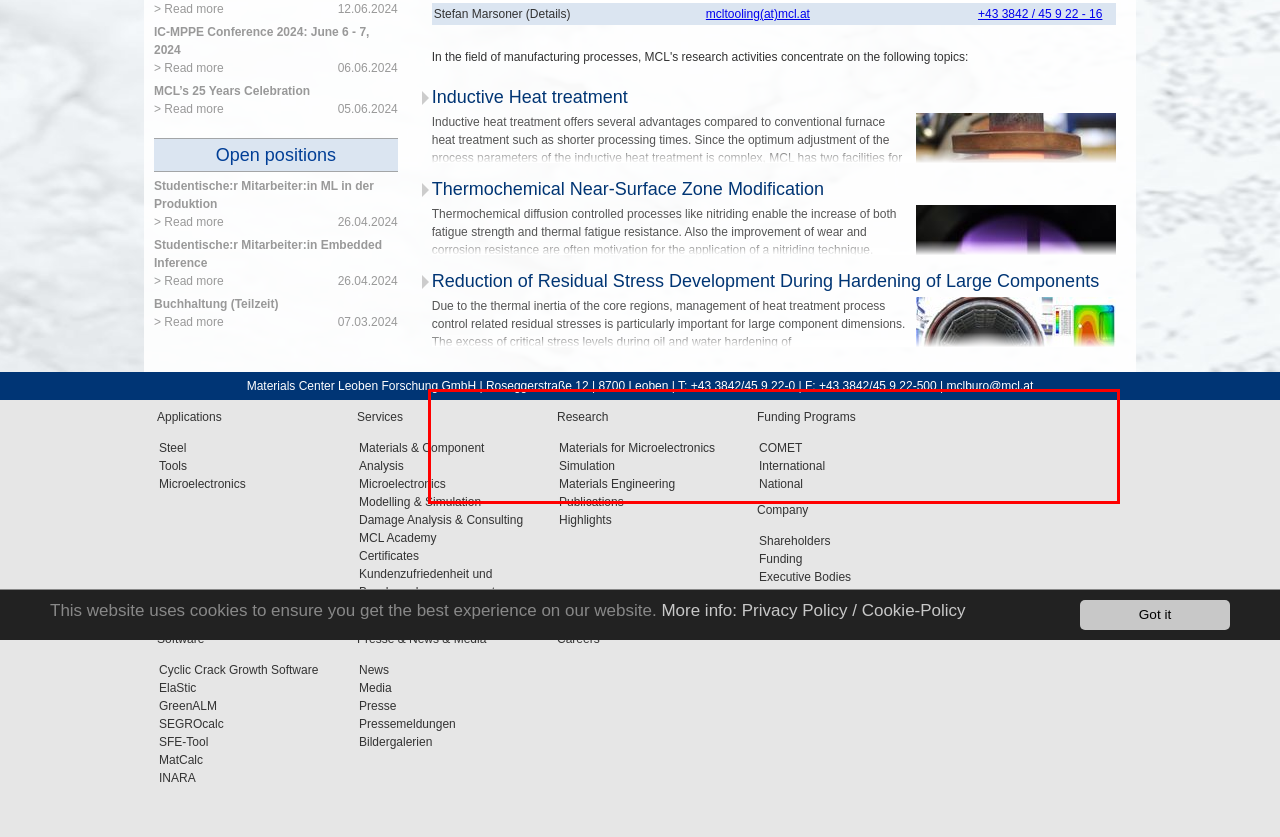View the screenshot of the webpage and identify the UI element surrounded by a red bounding box. Extract the text contained within this red bounding box.

Current research work aims at prevention of the appearance of hardening cracks during quenching of massive die casting moulds and thereby the prolongation of their life time. To this end, multi-phase simulation techniques and models are developed for the prediction of the residual stress development inside the components. The models take the phase transformations upon quenching and the thereby associated transformation induced plasticity (TRIP) into account.